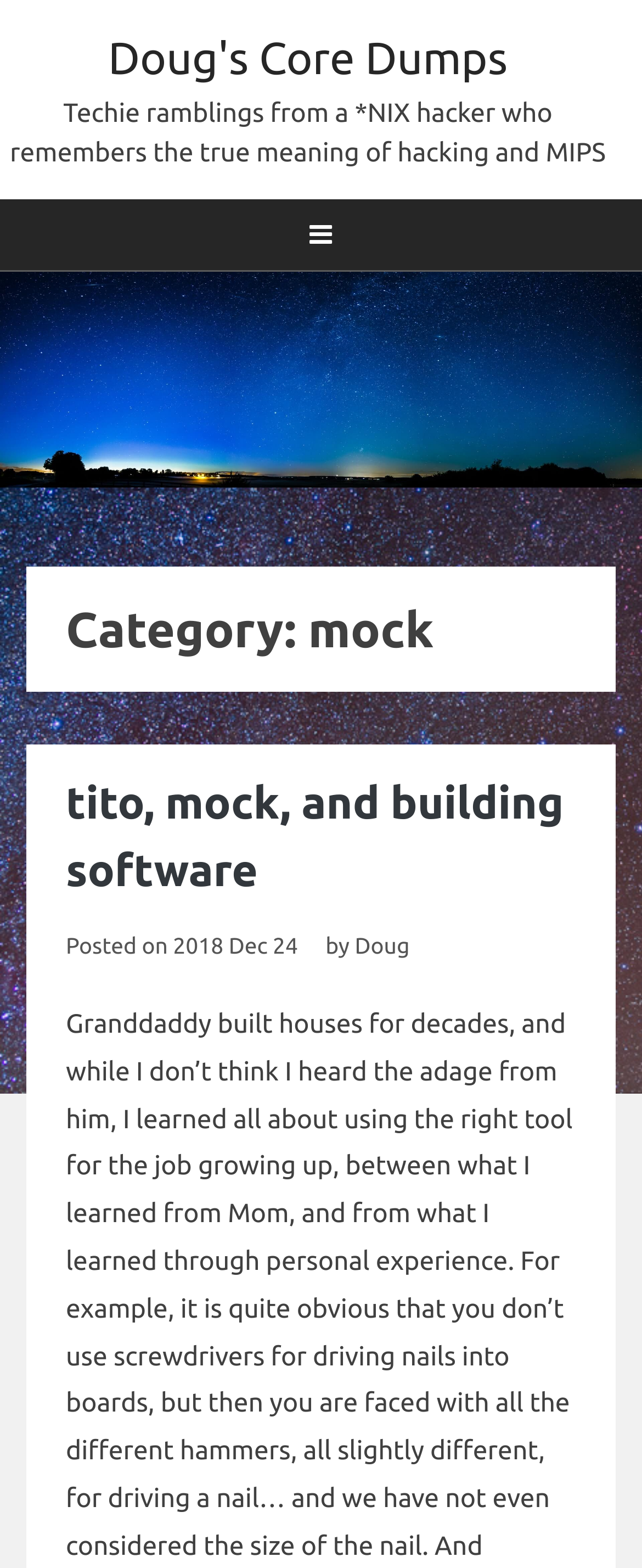Please determine the bounding box coordinates, formatted as (top-left x, top-left y, bottom-right x, bottom-right y), with all values as floating point numbers between 0 and 1. Identify the bounding box of the region described as: Doug's Core Dumps

[0.168, 0.022, 0.791, 0.054]